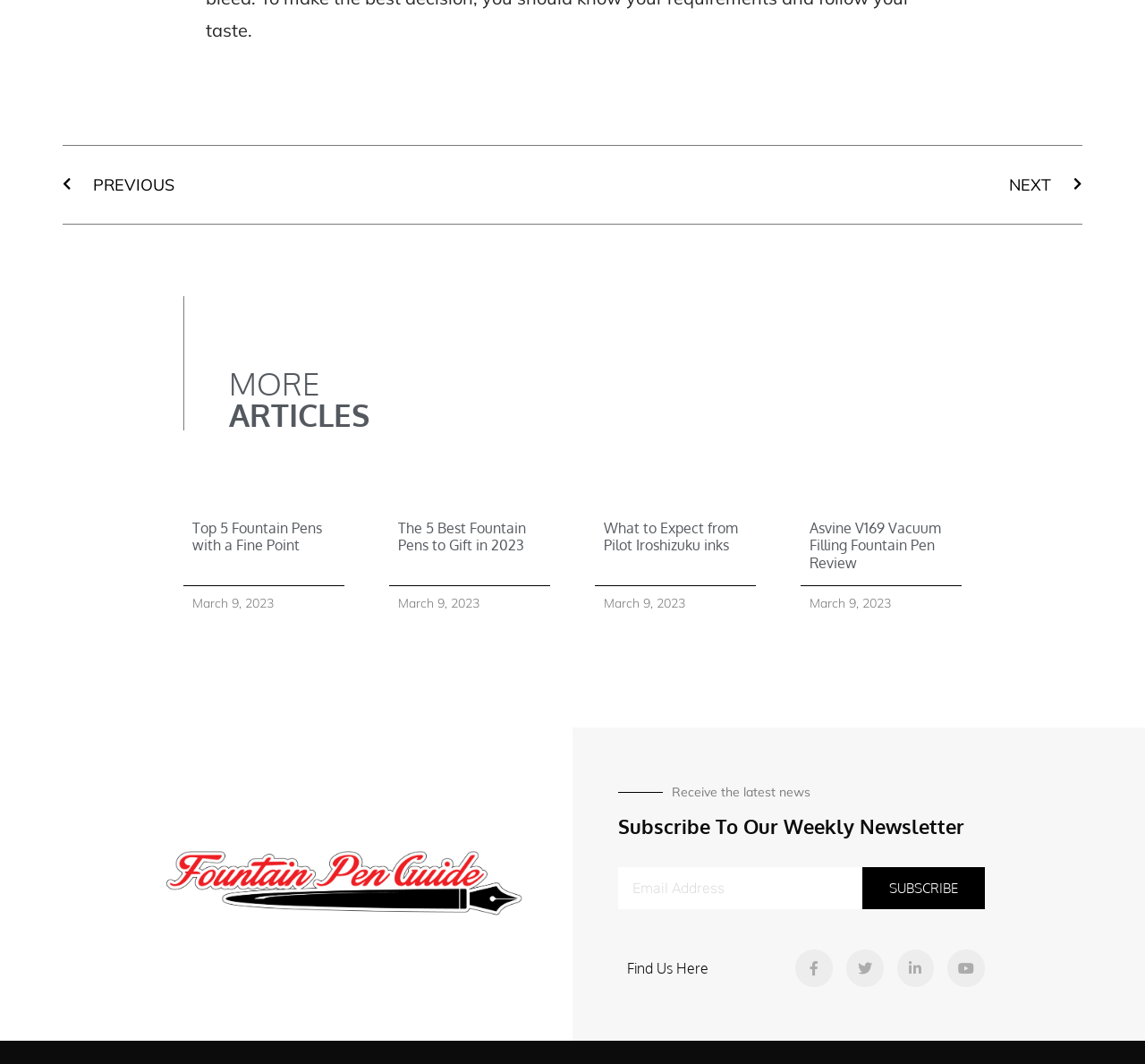Please provide a comprehensive response to the question based on the details in the image: What is the date of the latest article?

I looked at the static text elements associated with each article and found that they all have the same date, 'March 9, 2023'. This suggests that all the articles were published on the same day.